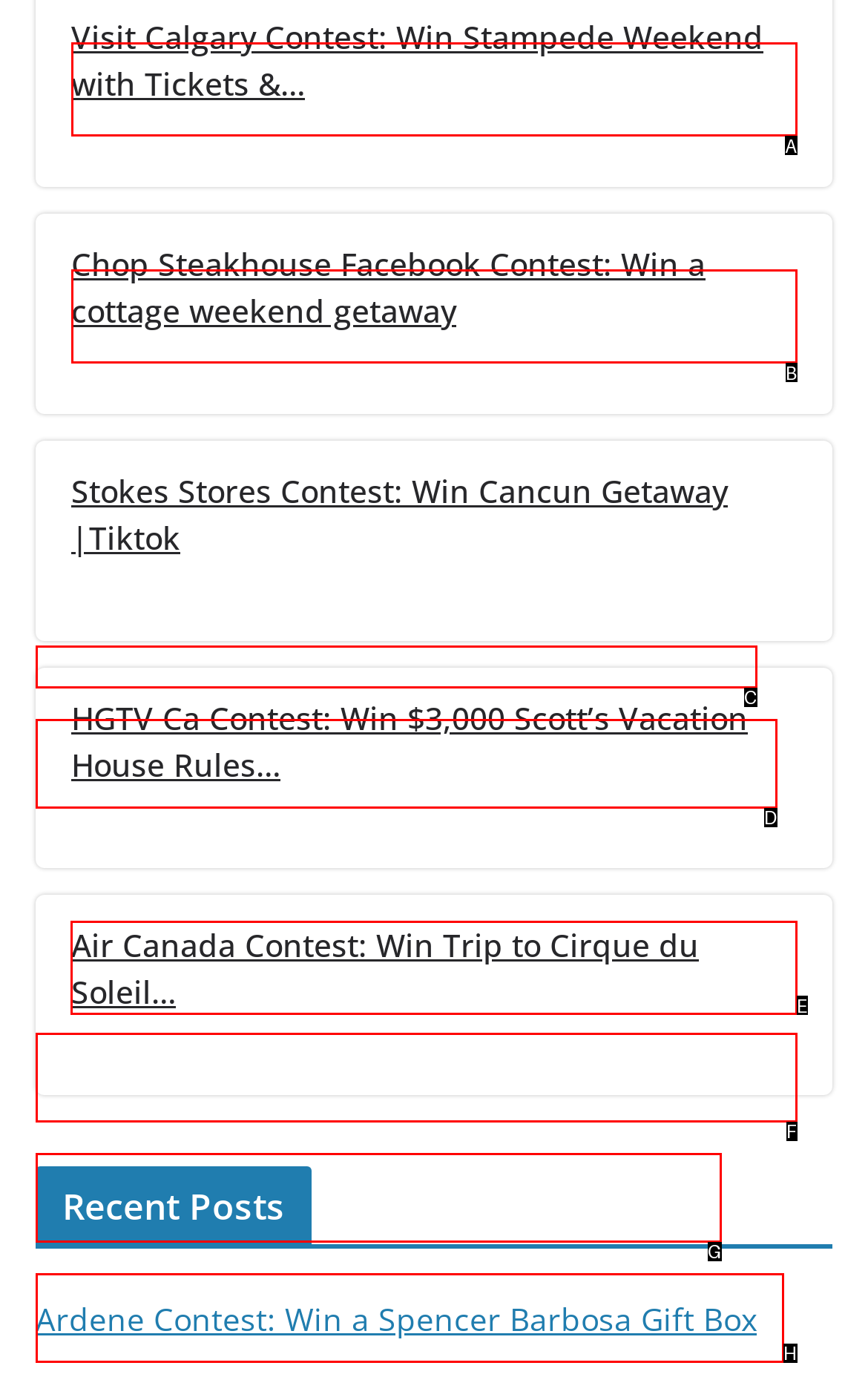Which option should be clicked to execute the task: Explore the Air Canada Contest?
Reply with the letter of the chosen option.

E